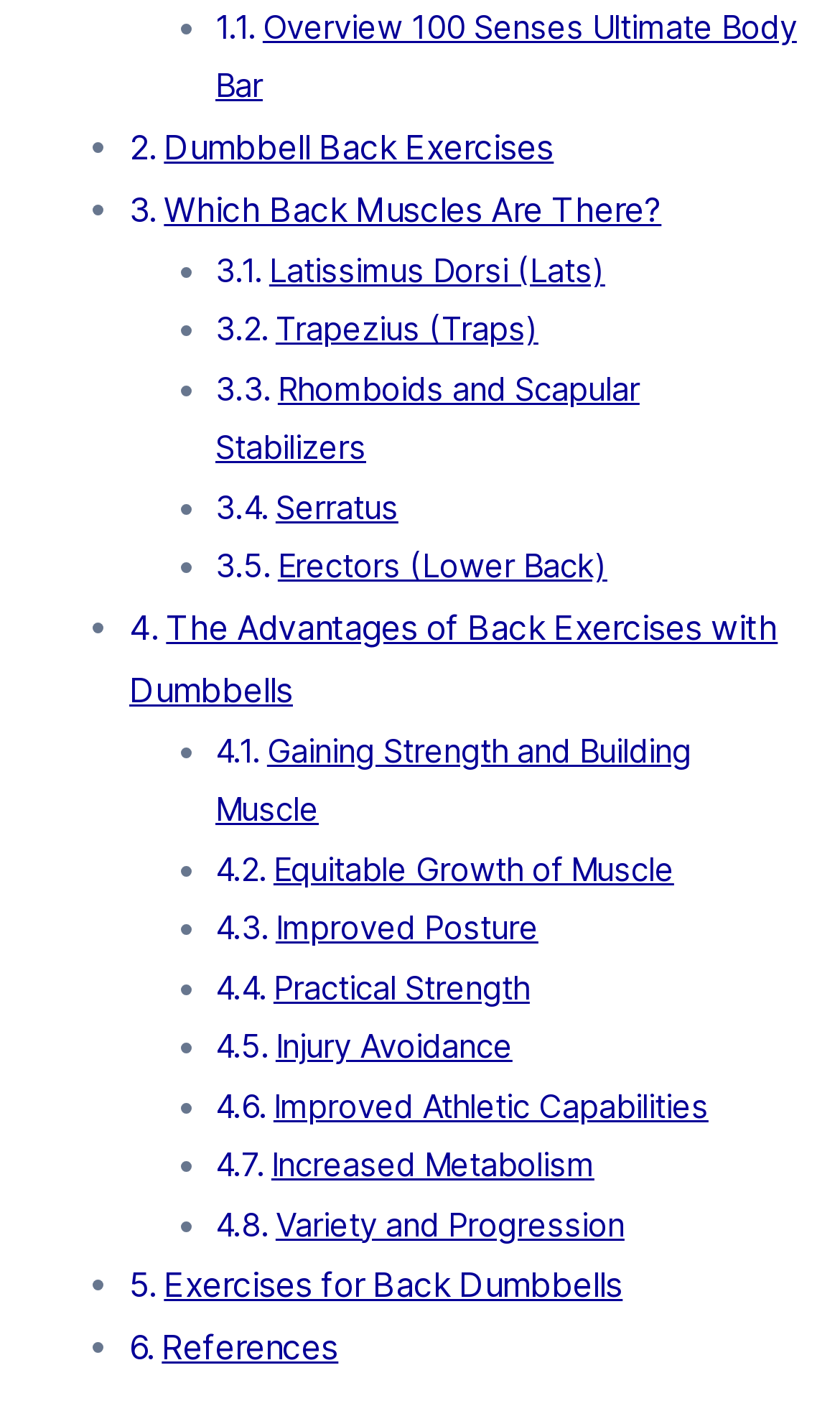What are the advantages of back exercises with dumbbells?
Please ensure your answer is as detailed and informative as possible.

The webpage lists several advantages of back exercises with dumbbells, including gaining strength and building muscle, equitable growth of muscle, improved posture, practical strength, injury avoidance, improved athletic capabilities, and increased metabolism.